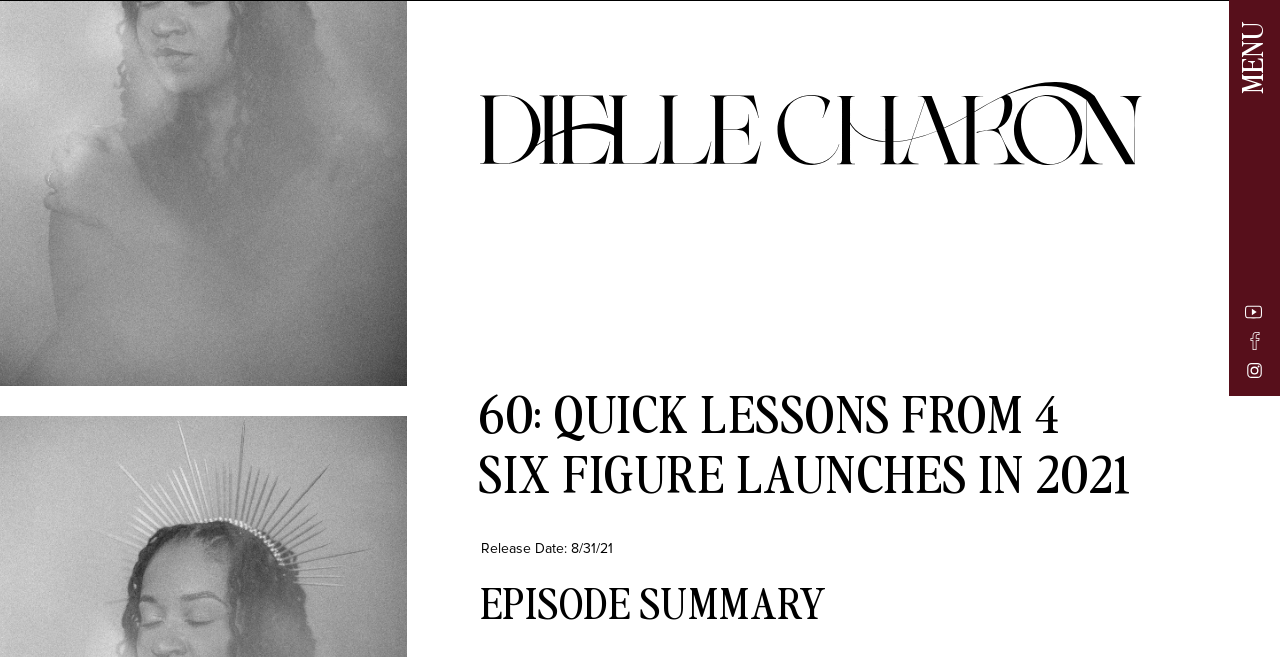Bounding box coordinates are given in the format (top-left x, top-left y, bottom-right x, bottom-right y). All values should be floating point numbers between 0 and 1. Provide the bounding box coordinate for the UI element described as: parent_node: MENU

[0.971, 0.501, 0.99, 0.537]